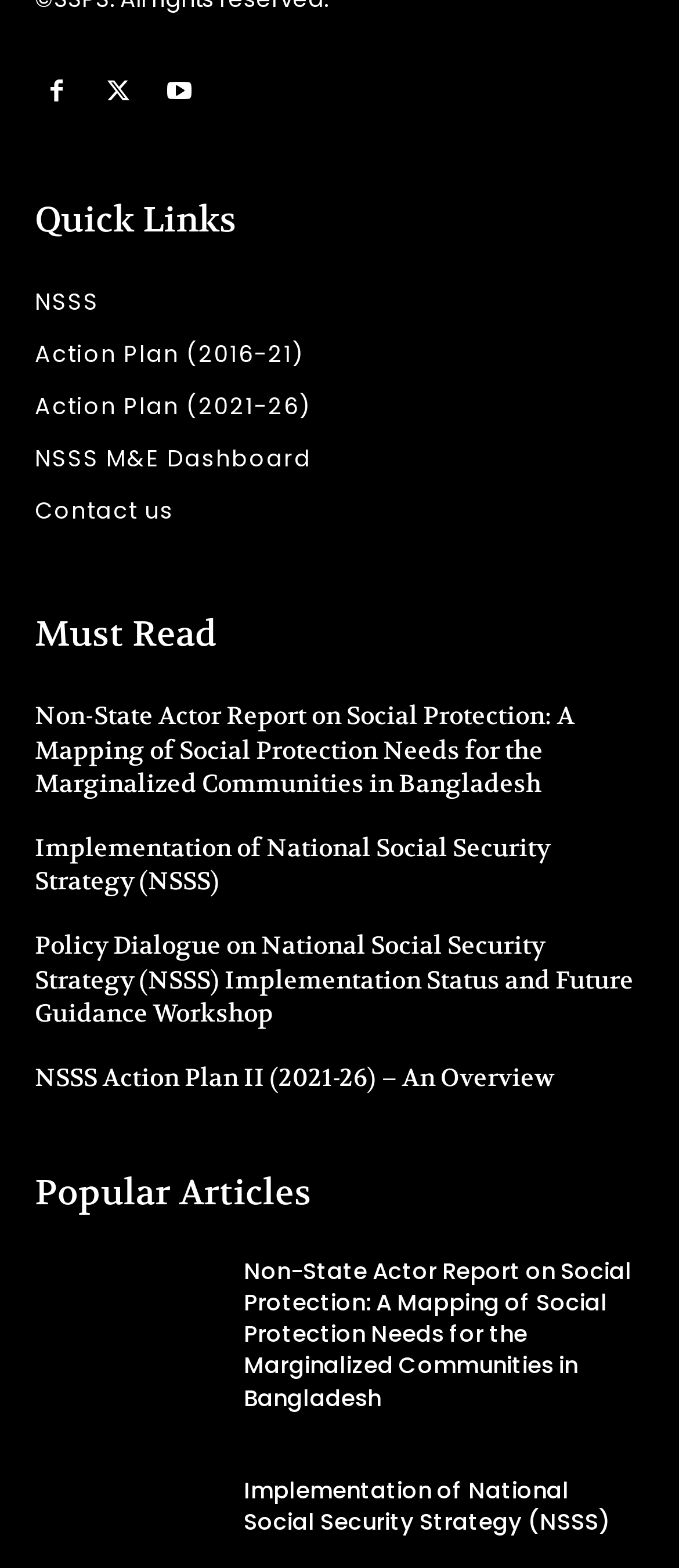Please identify the bounding box coordinates for the region that you need to click to follow this instruction: "View NSSS".

[0.051, 0.177, 0.949, 0.21]